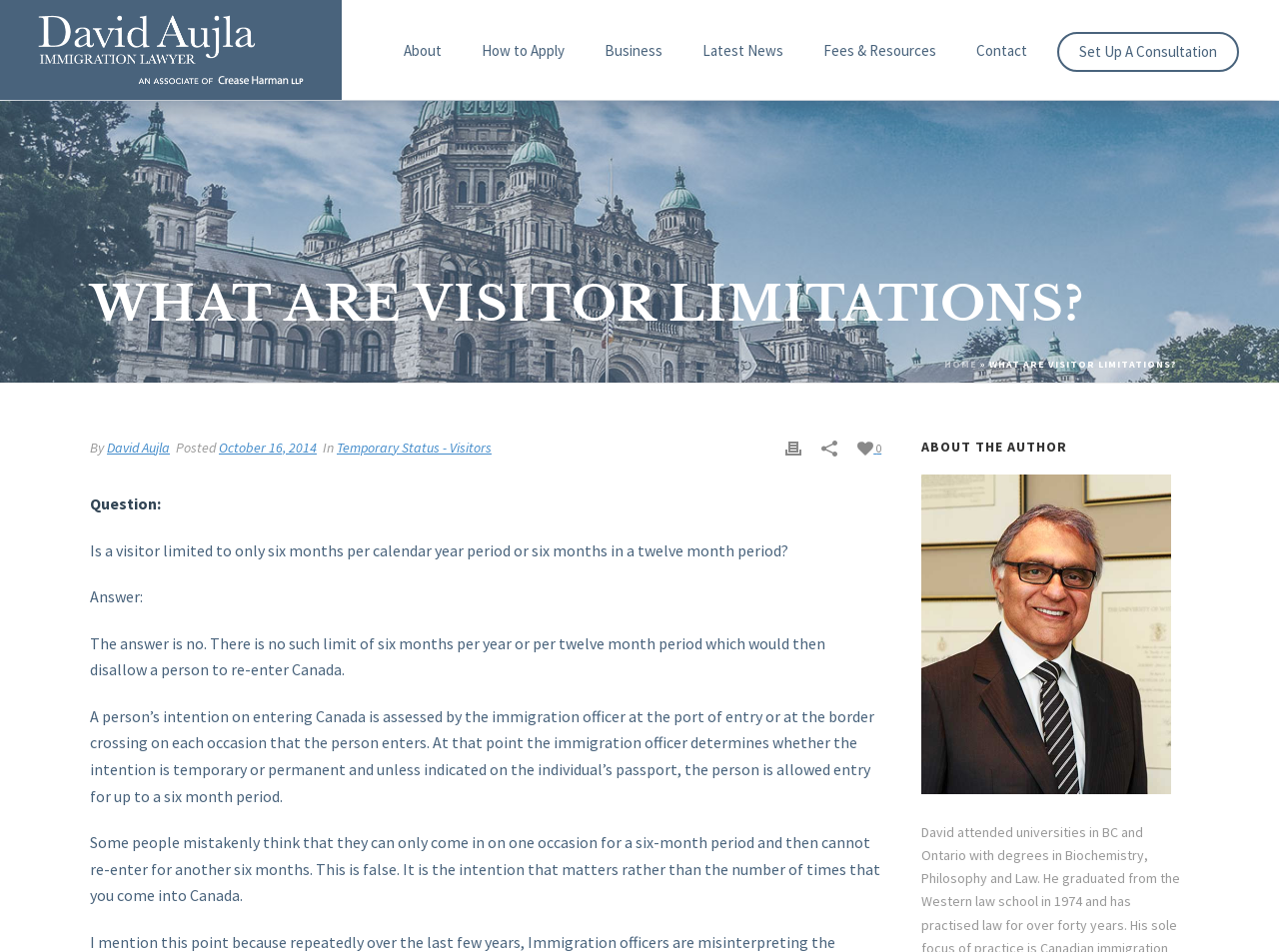Provide the bounding box coordinates for the specified HTML element described in this description: "Latest News". The coordinates should be four float numbers ranging from 0 to 1, in the format [left, top, right, bottom].

[0.534, 0.043, 0.628, 0.066]